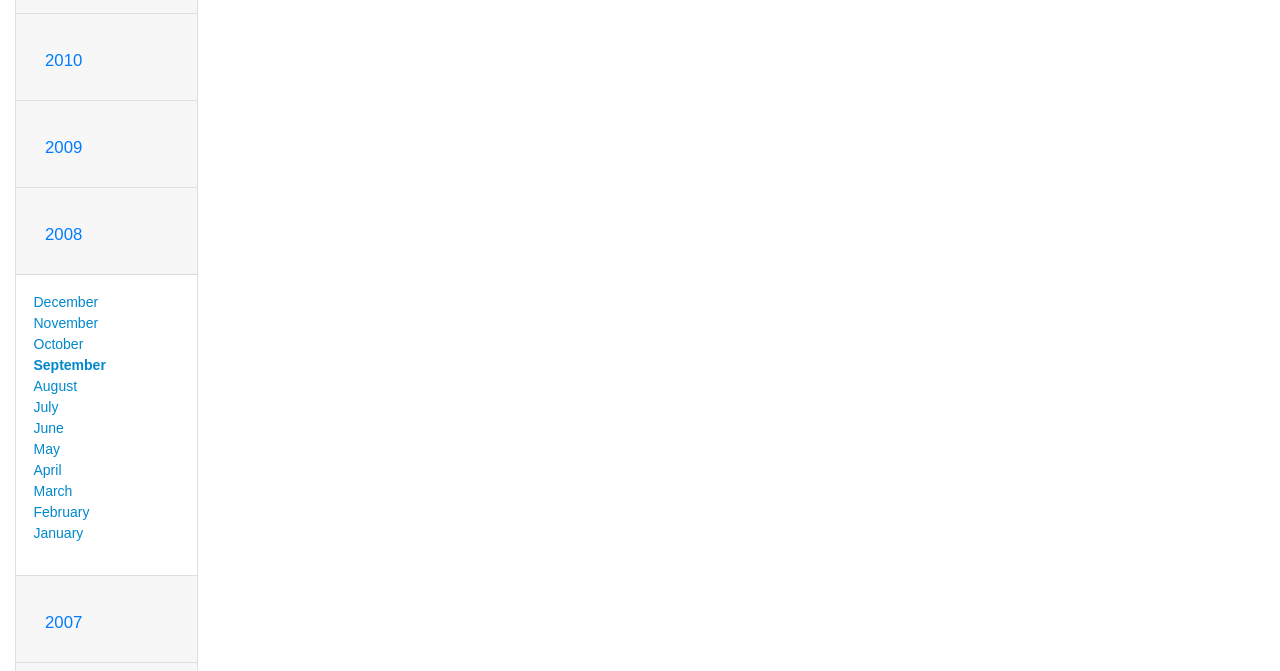Find the bounding box coordinates of the element to click in order to complete this instruction: "Explore 2009". The bounding box coordinates must be four float numbers between 0 and 1, denoted as [left, top, right, bottom].

[0.026, 0.192, 0.073, 0.248]